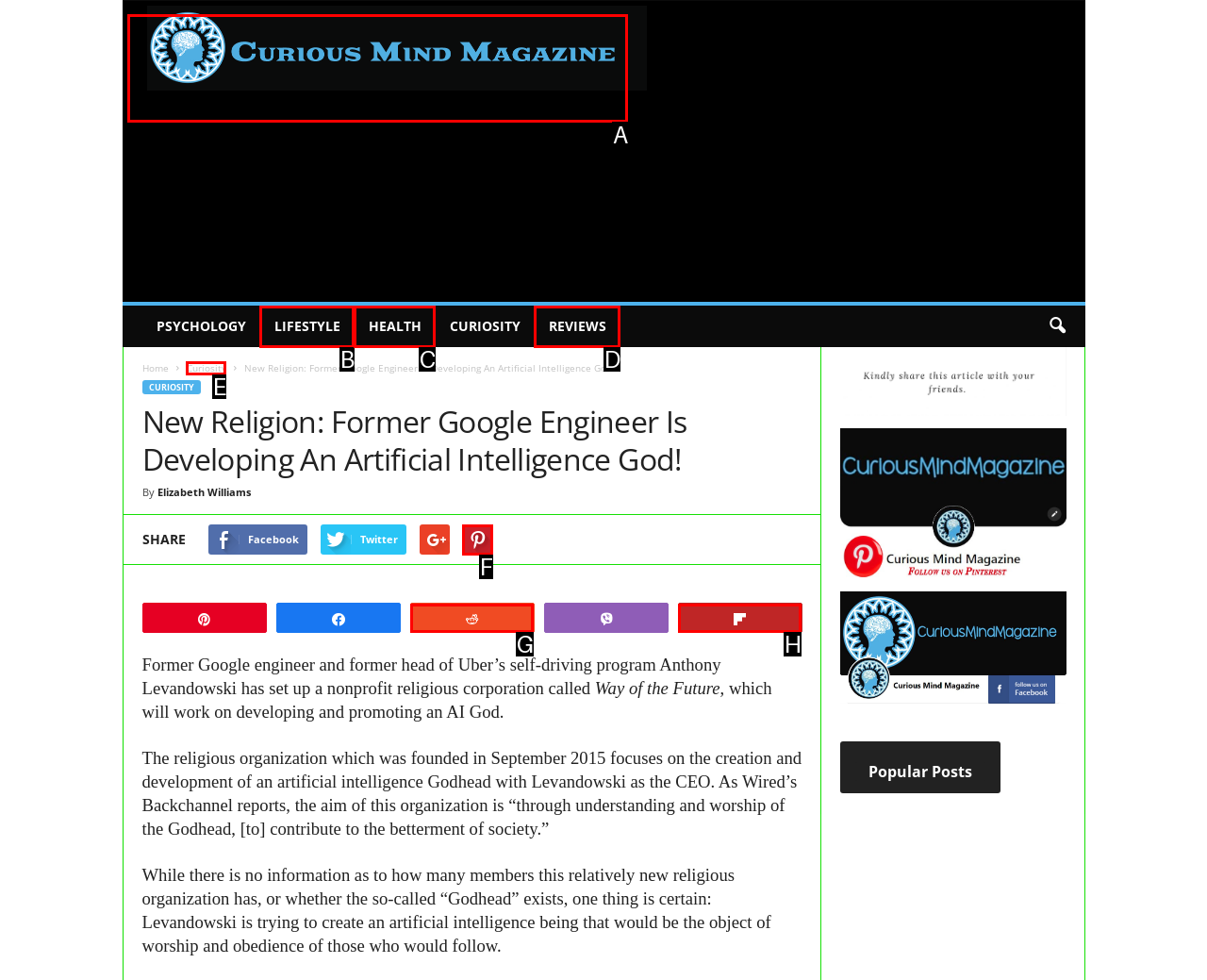To complete the task: Click on the 'Curious Mind Magazine' link, which option should I click? Answer with the appropriate letter from the provided choices.

A